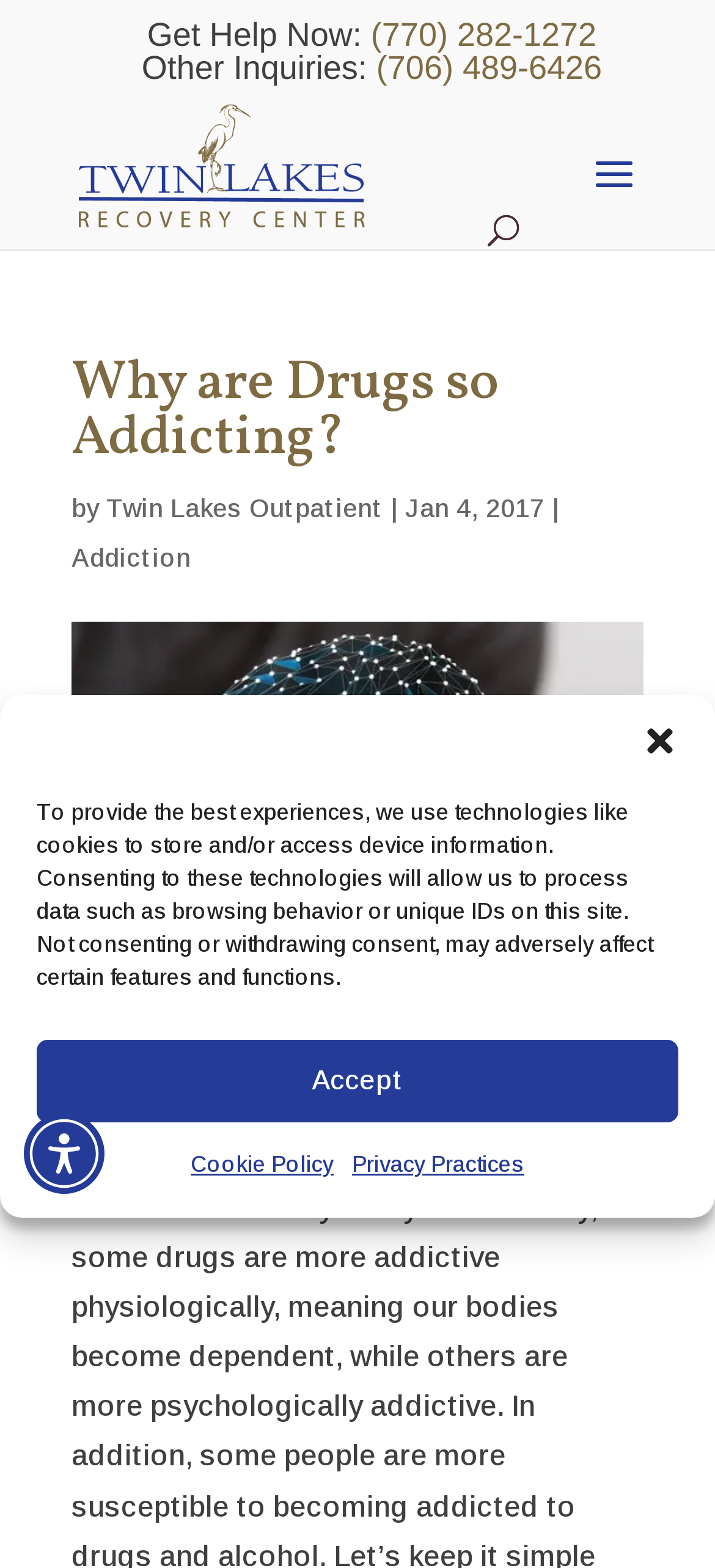Locate the bounding box coordinates of the UI element described by: "Accept". The bounding box coordinates should consist of four float numbers between 0 and 1, i.e., [left, top, right, bottom].

[0.051, 0.663, 0.949, 0.716]